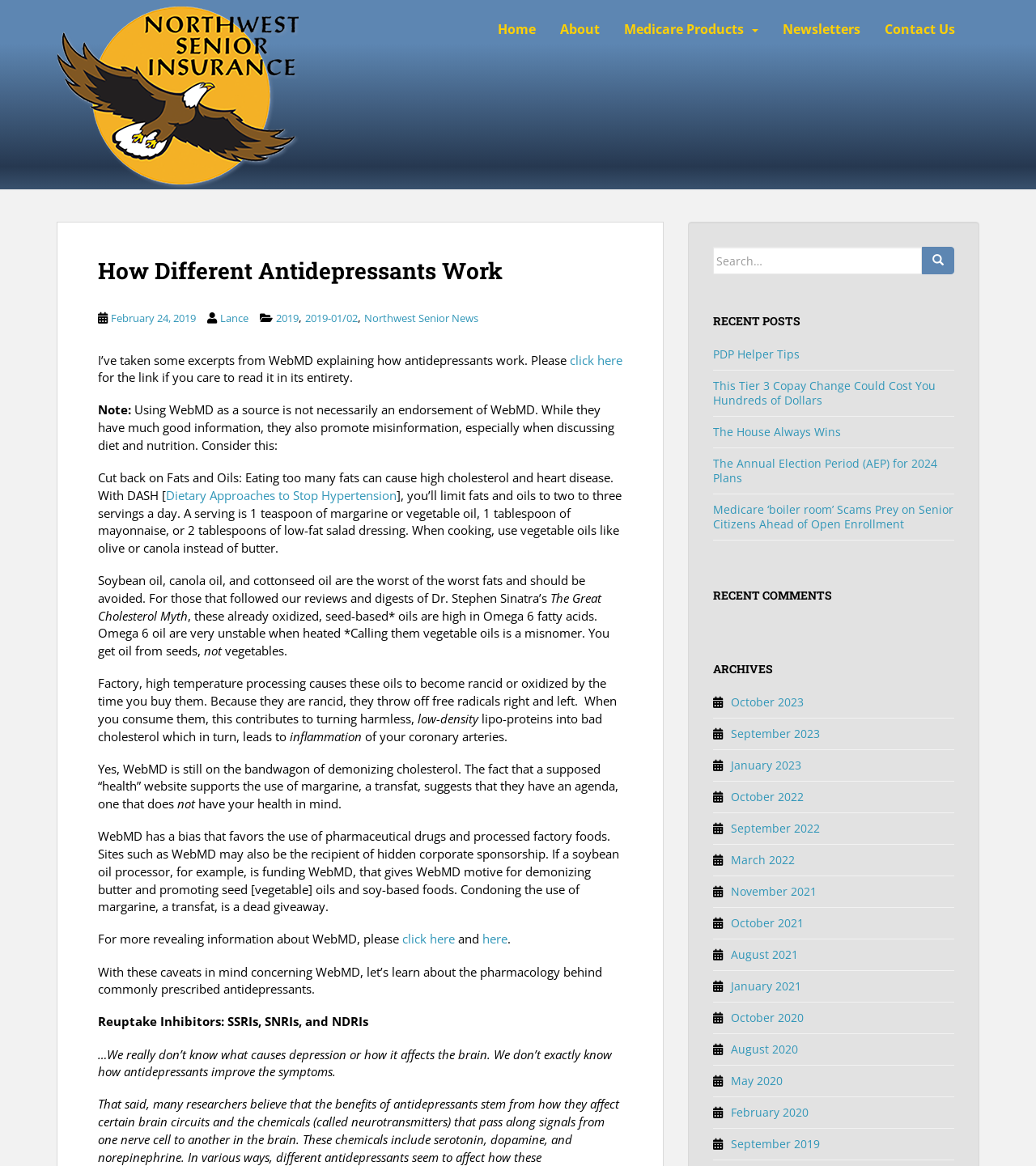What type of posts are listed in the 'RECENT POSTS' section?
Provide an in-depth and detailed answer to the question.

The 'RECENT POSTS' section lists several links with titles such as 'PDP Helper Tips' and 'The House Always Wins', which suggest that they are blog posts or articles. The section is also labeled as 'RECENT POSTS', which further supports this conclusion.